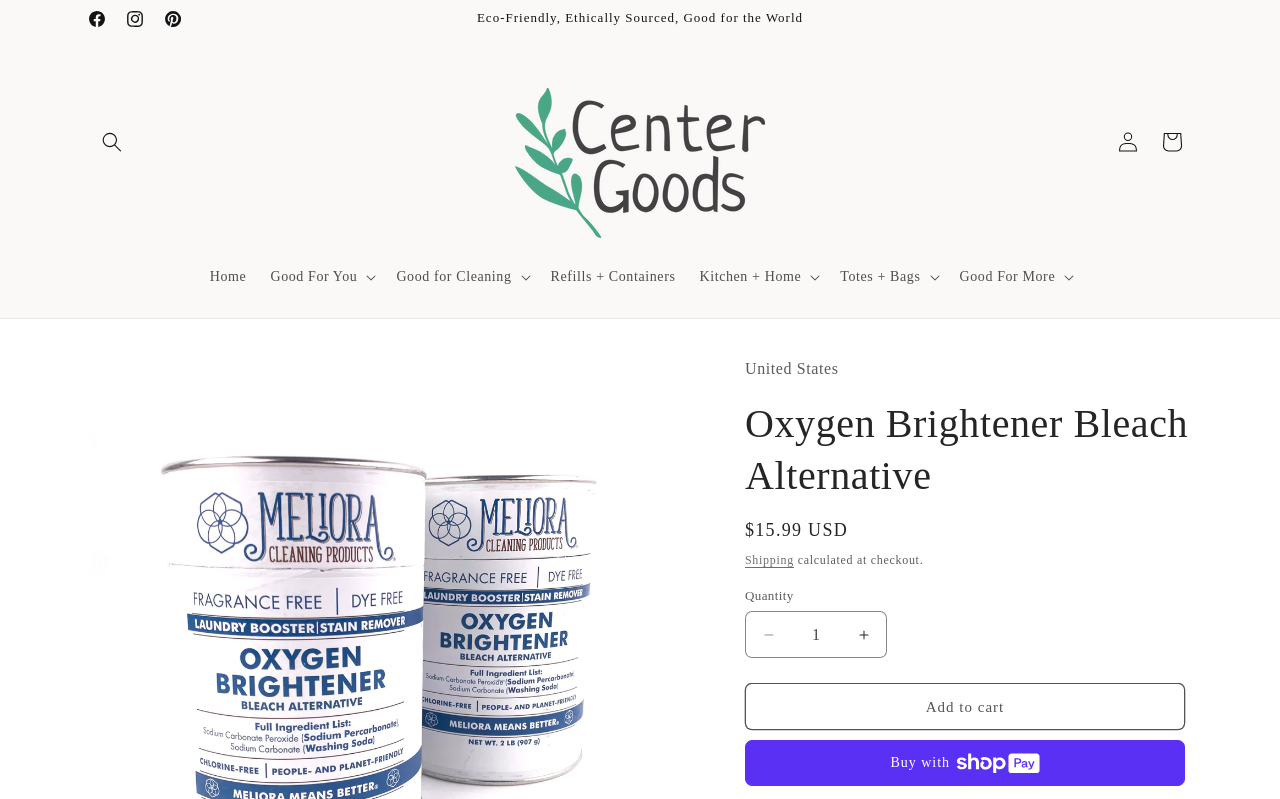Offer a thorough description of the webpage.

This webpage is about an eco-friendly oxygen brightener bleach alternative product from Center Goods. At the top, there are three social media links to Facebook, Instagram, and Pinterest, followed by an announcement region with a static text "Eco-Friendly, Ethically Sourced, Good for the World". 

Below the announcement, there is a search button and a link to the Center Goods website, accompanied by an image of the Center Goods logo. The main navigation menu is located below, with buttons for "Home", "Good For You", "Good for Cleaning", "Refills + Containers", "Kitchen + Home", "Totes + Bags", and "Good For More". 

On the right side, there are links to "Log in" and "Cart", with a "Skip to product information" link inside the cart. Below the navigation menu, the product information section starts with a heading "Oxygen Brightener Bleach Alternative" and a static text "United States". 

The product details include the regular price of $15.99 USD, a shipping link, and a quantity selector with decrease and increase buttons. There are two call-to-action buttons, "Add to cart" and "Buy now with ShopPay", with a small image below the latter button.